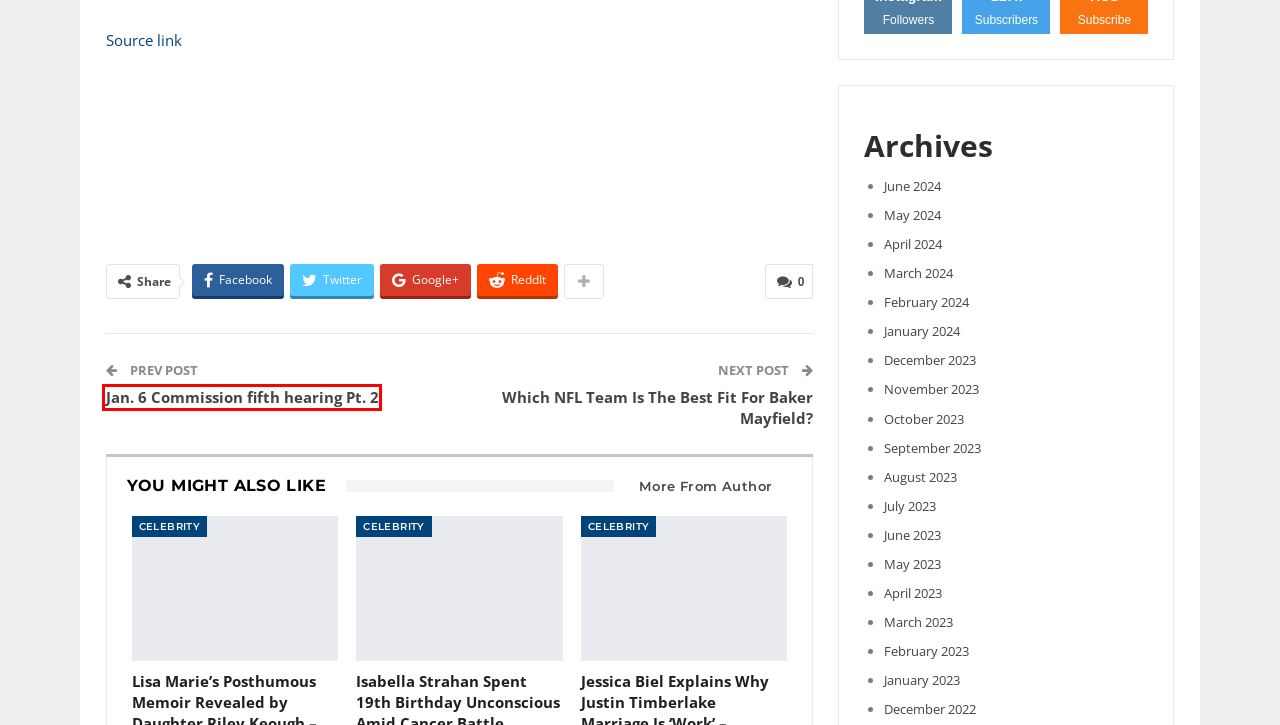Given a webpage screenshot with a UI element marked by a red bounding box, choose the description that best corresponds to the new webpage that will appear after clicking the element. The candidates are:
A. February 2024 - Louisiana Digital News
B. Isabella Strahan Spent 19th Birthday Unconscious Amid Cancer Battle - Louisiana Digital News
C. Jan. 6 Commission fifth hearing Pt. 2 - Louisiana Digital News
D. August 2023 - Louisiana Digital News
E. November 2023 - Louisiana Digital News
F. Which NFL Team Is The Best Fit For Baker Mayfield? - Louisiana Digital News
G. March 2024 - Louisiana Digital News
H. April 2024 - Louisiana Digital News

C